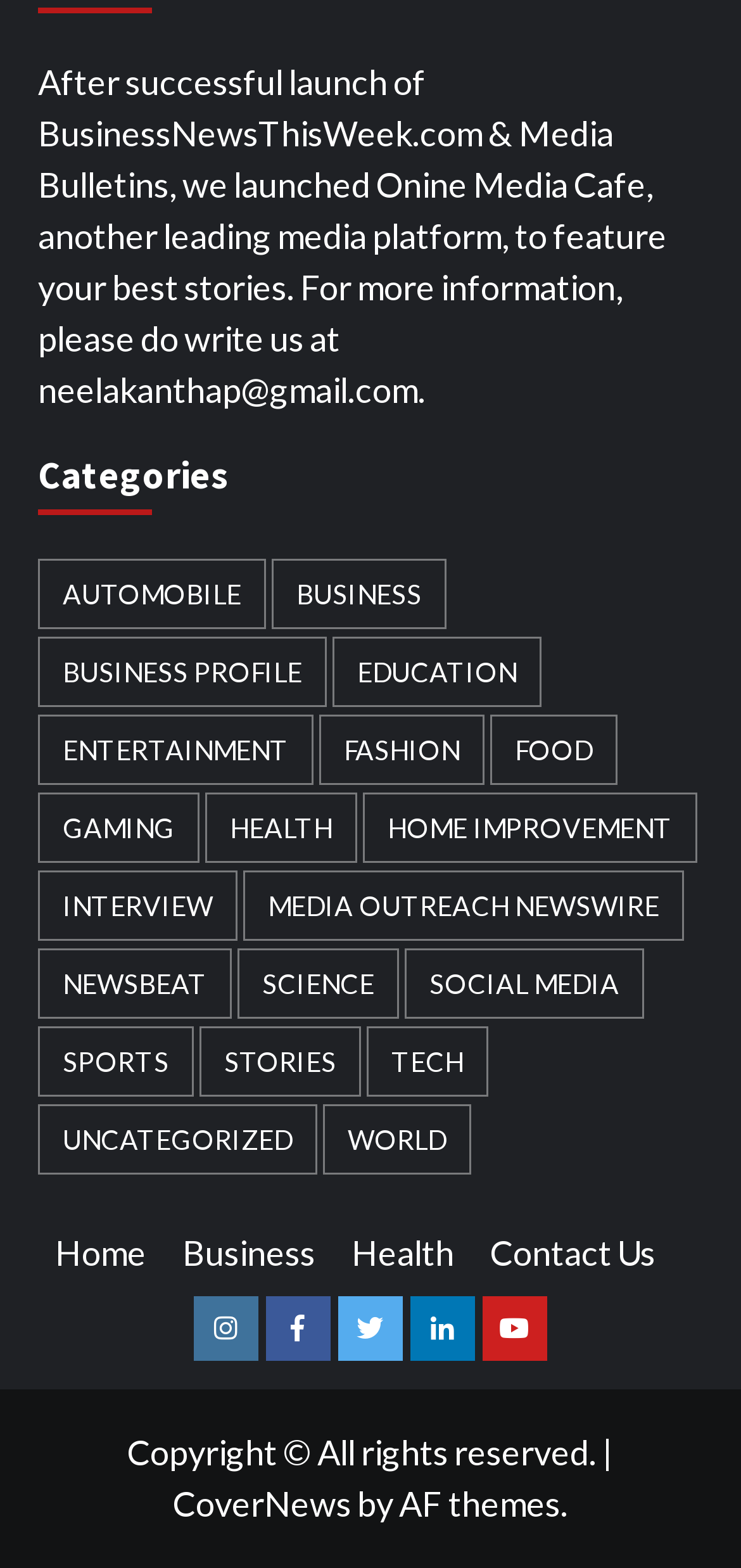What is the name of the media platform mentioned in the introductory text?
Provide a detailed answer to the question using information from the image.

I read the introductory text and found the name of the media platform mentioned, which is 'Onine Media Cafe'.